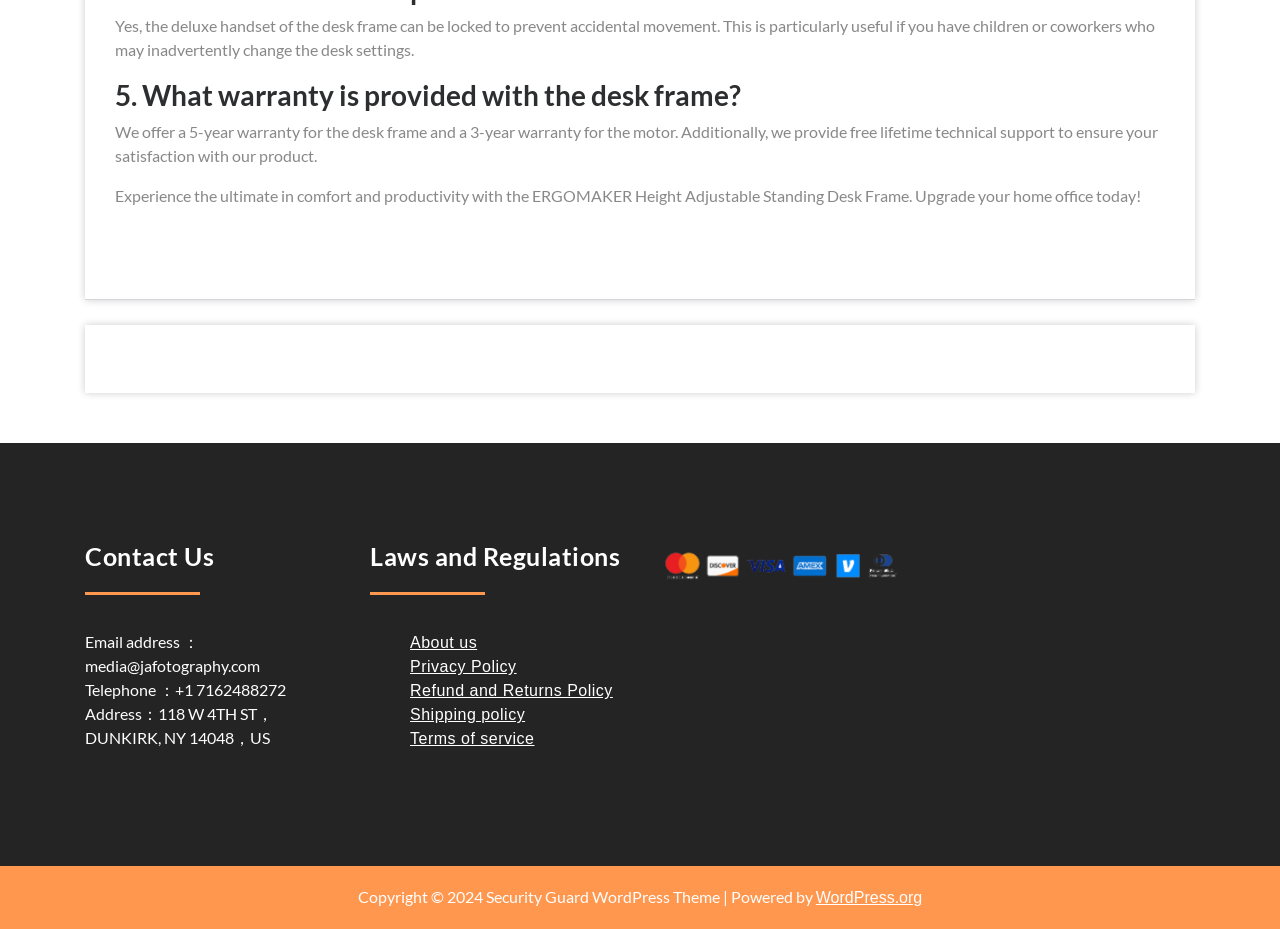What is the warranty period for the desk frame?
Can you provide an in-depth and detailed response to the question?

The answer can be found in the section '5. What warranty is provided with the desk frame?' where it is stated that 'We offer a 5-year warranty for the desk frame and a 3-year warranty for the motor.'